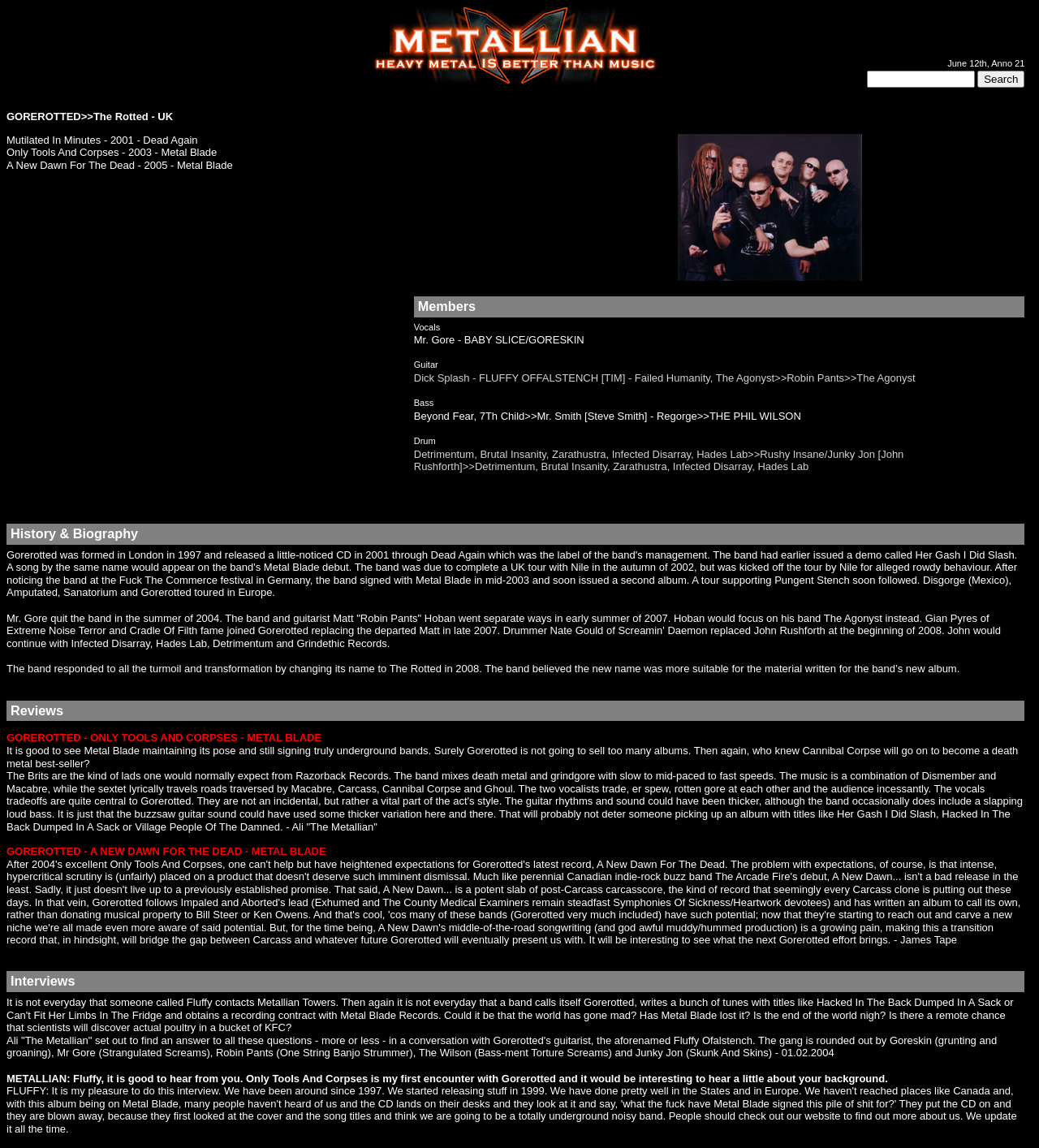What is the name of the album reviewed?
Use the image to answer the question with a single word or phrase.

Only Tools And Corpses